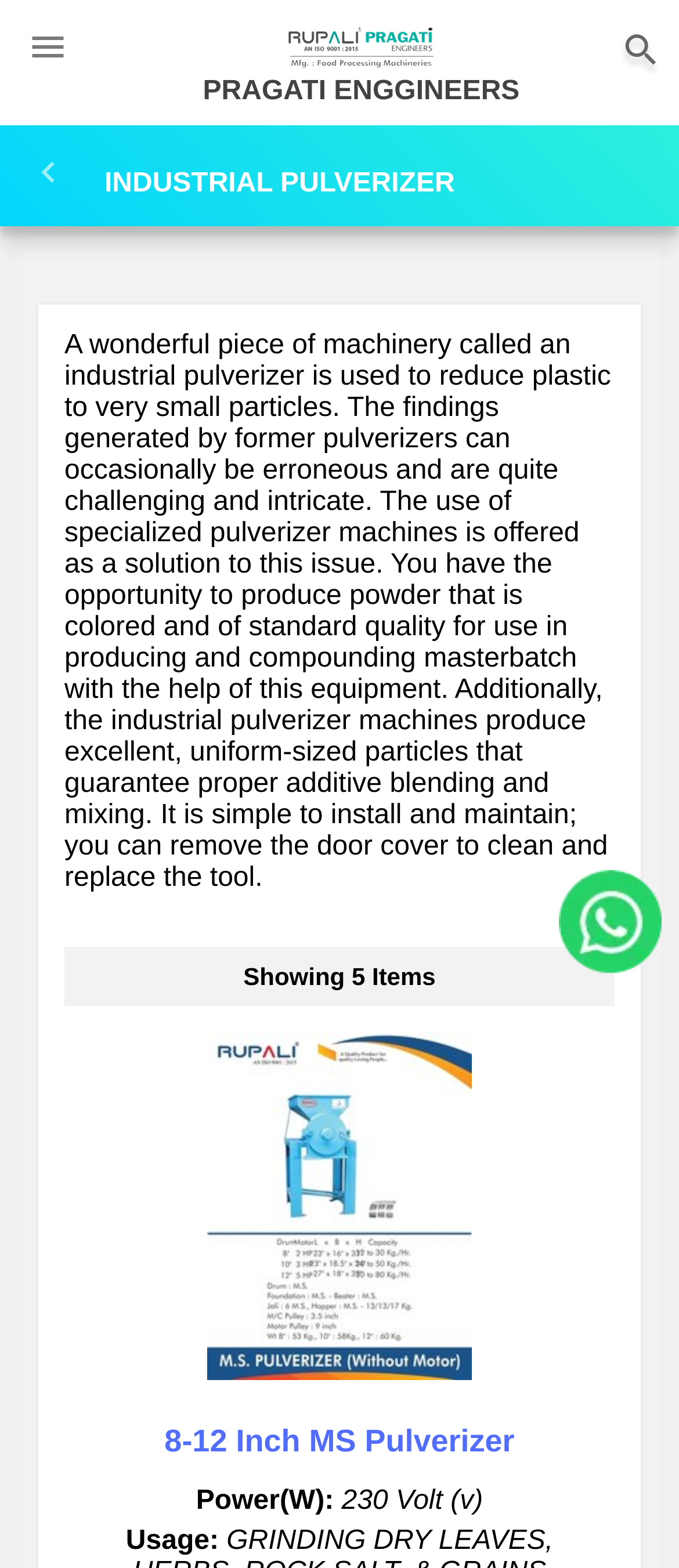What is the voltage of the 8-12 Inch MS Pulverizer?
Could you answer the question in a detailed manner, providing as much information as possible?

The webpage lists the specifications of the 8-12 Inch MS Pulverizer, which includes the power specification of 230 Volt.